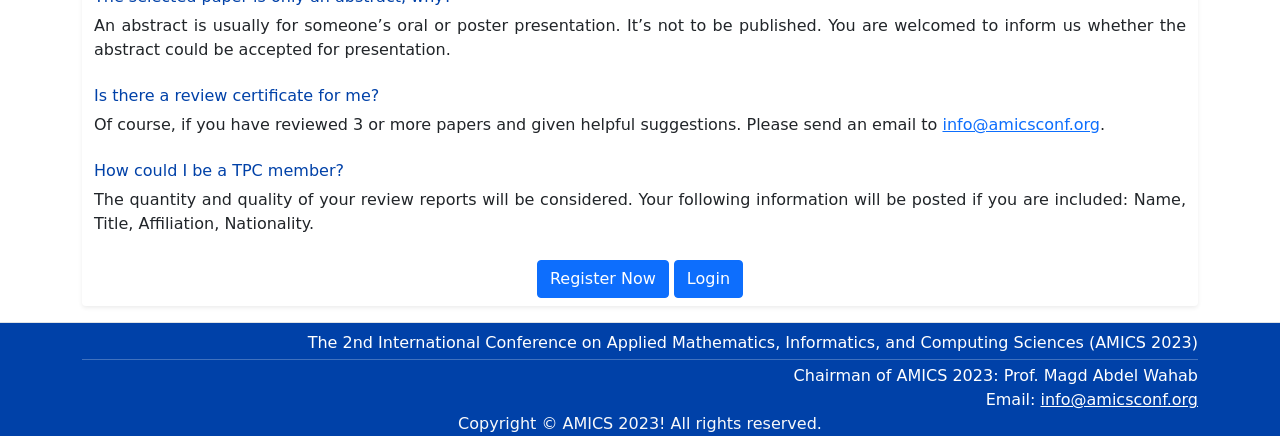Mark the bounding box of the element that matches the following description: "El Gouna".

None